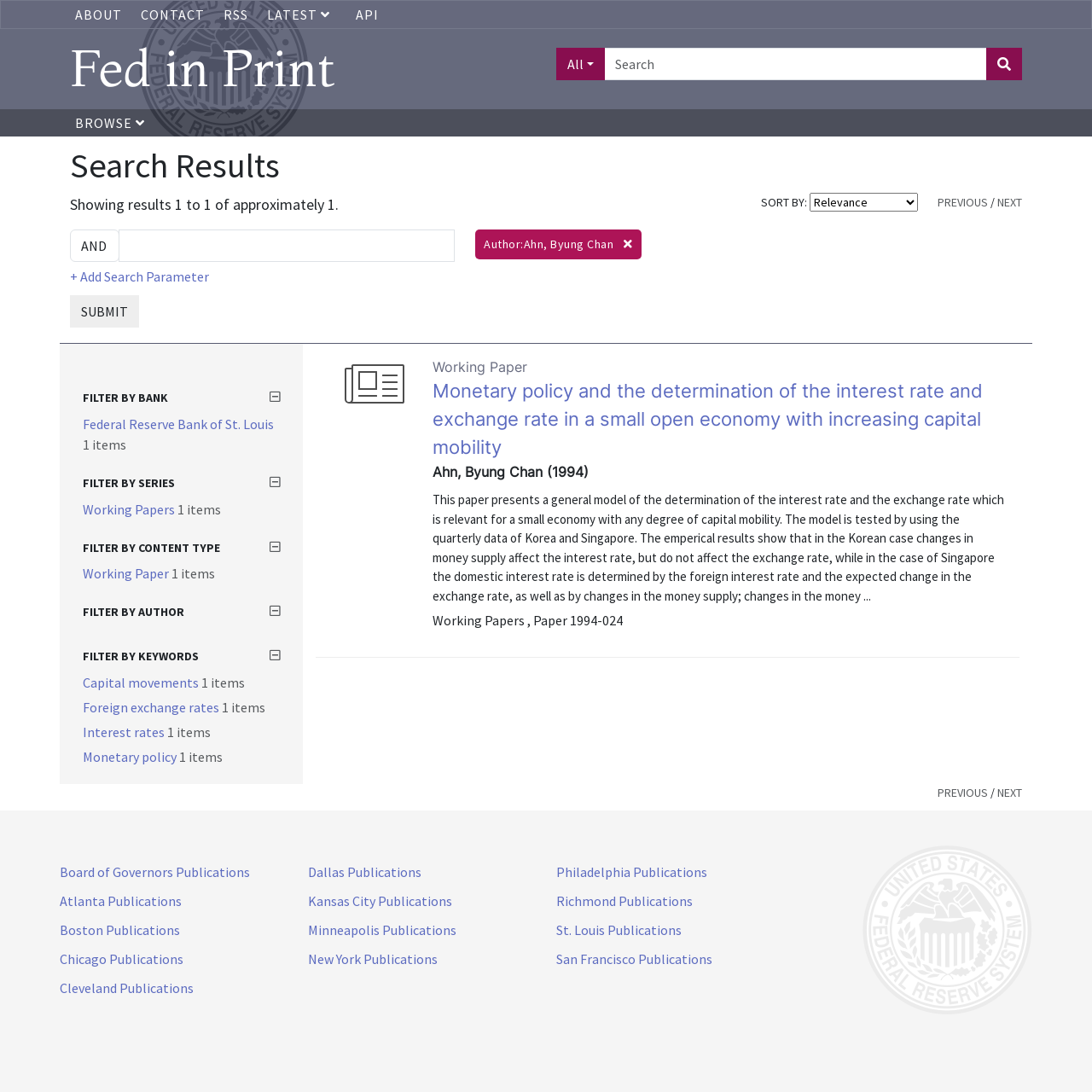By analyzing the image, answer the following question with a detailed response: What is the title of the working paper?

I found the title of the working paper by looking at the link text 'Monetary policy and the determination of the interest rate and exchange rate in a small open economy with increasing capital mobility', which is located below the search results.